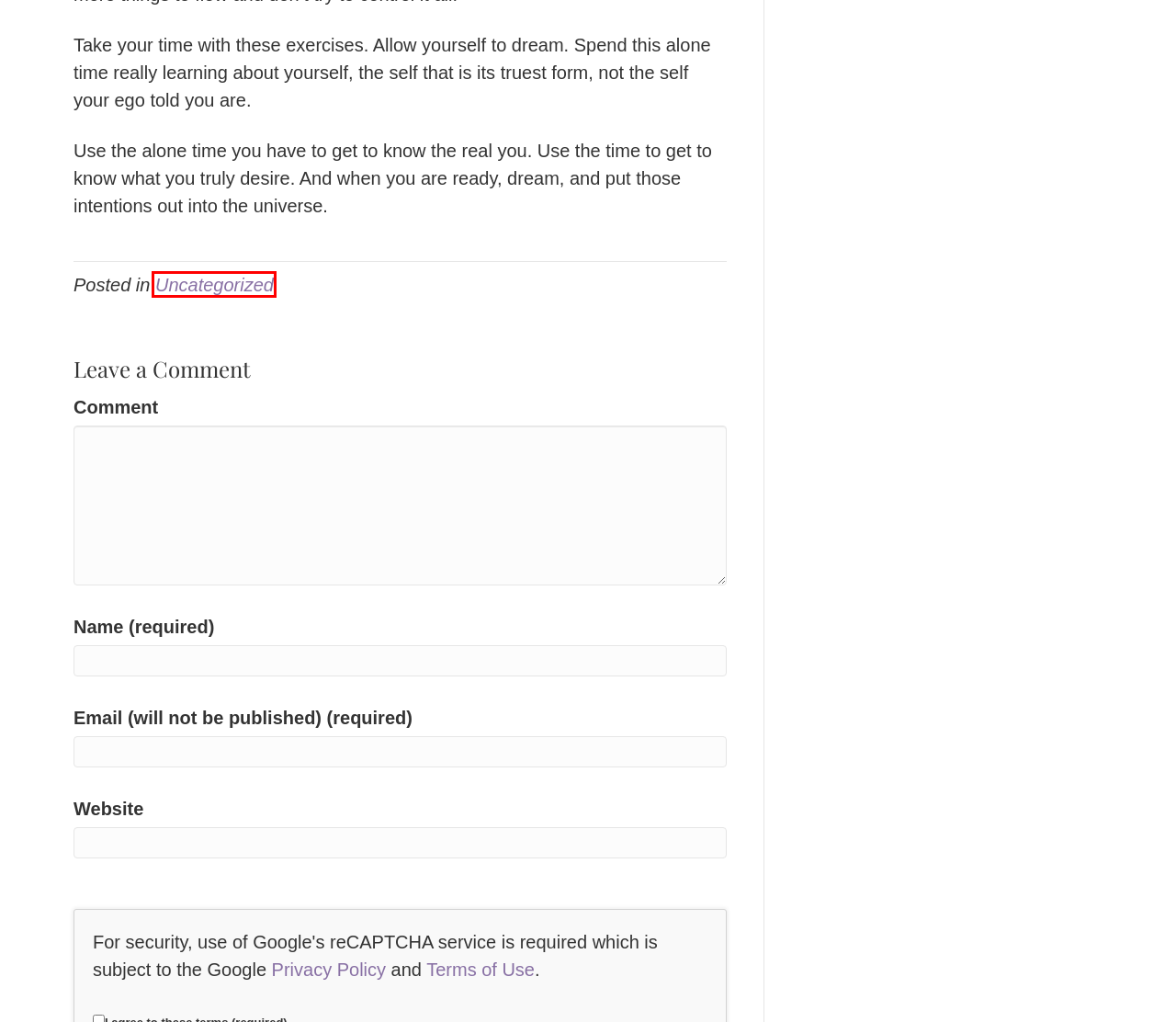A screenshot of a webpage is given, marked with a red bounding box around a UI element. Please select the most appropriate webpage description that fits the new page after clicking the highlighted element. Here are the candidates:
A. Coaching - Suzy Domenick
B. Why Are We Intimidated? - Suzy Domenick
C. Reiki - Suzy Domenick
D. Paradigm Shift - Suzy Domenick
E. Courage... - Suzy Domenick
F. Are You Connected to Your Wholeness? - Suzy Domenick
G. Suzy Domenick, Author at Suzy Domenick
H. Uncategorized Archives - Suzy Domenick

H